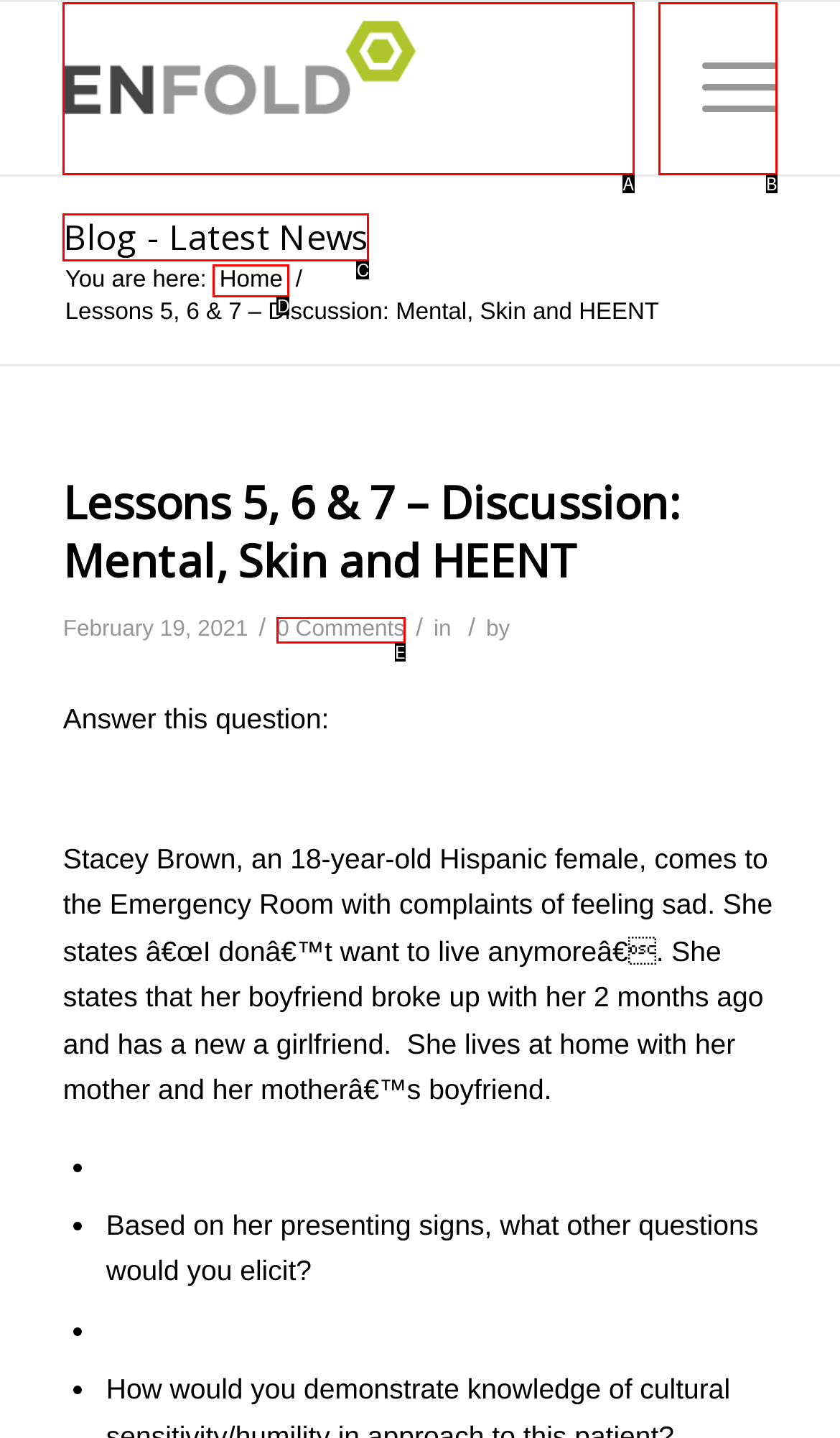Select the letter that aligns with the description: Menu Menu. Answer with the letter of the selected option directly.

B